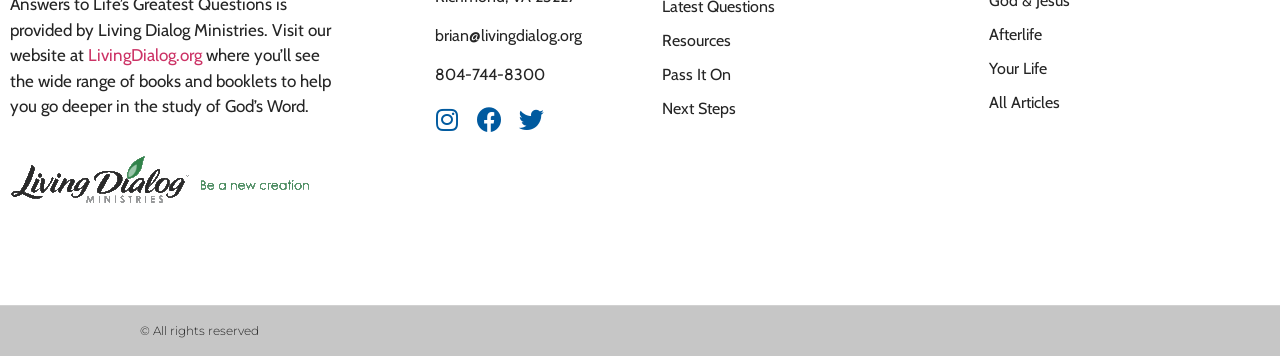What is the website's email address?
Please provide a single word or phrase as the answer based on the screenshot.

brian@livingdialog.org